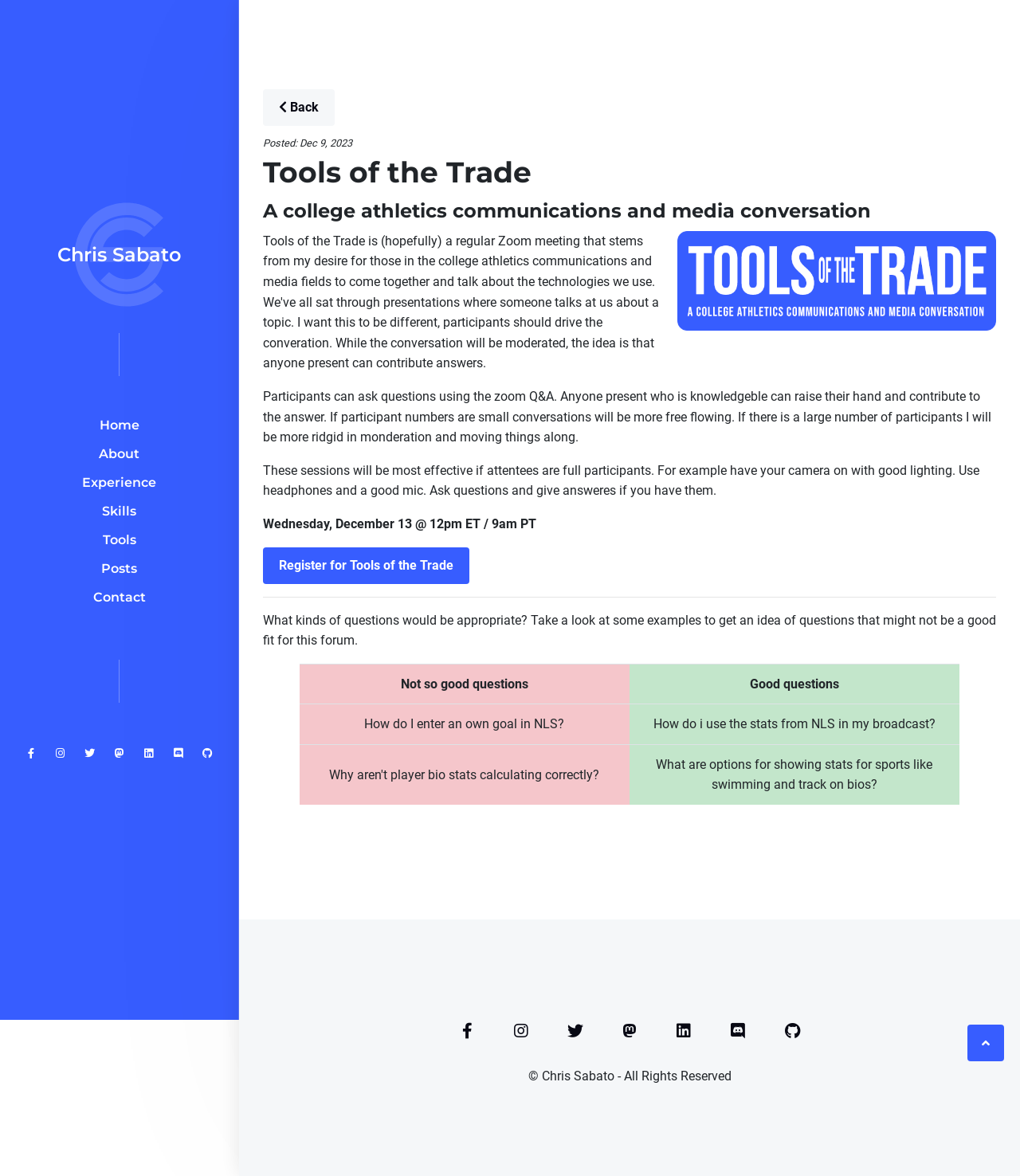Locate the UI element described by parent_node: Chris Sabato in the provided webpage screenshot. Return the bounding box coordinates in the format (top-left x, top-left y, bottom-right x, bottom-right y), ensuring all values are between 0 and 1.

[0.948, 0.871, 0.984, 0.902]